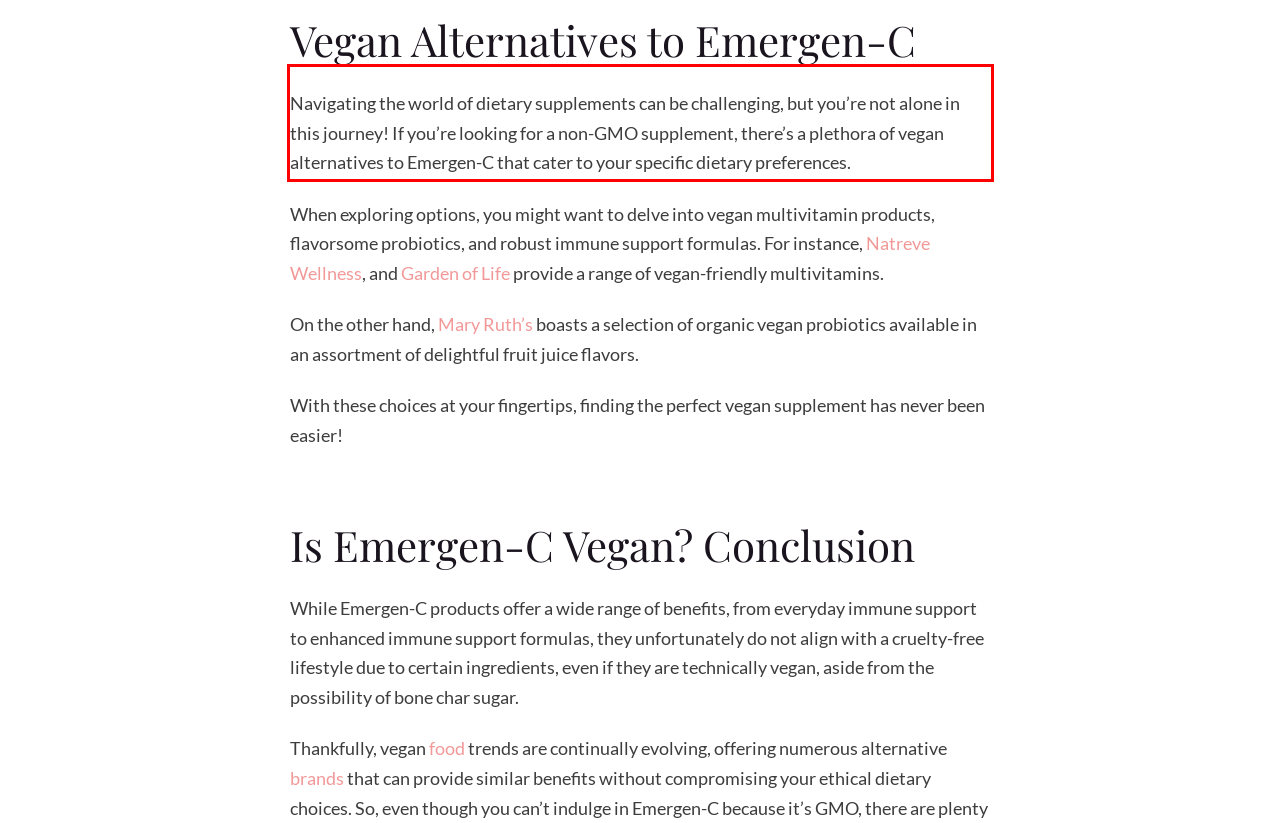Within the screenshot of a webpage, identify the red bounding box and perform OCR to capture the text content it contains.

Navigating the world of dietary supplements can be challenging, but you’re not alone in this journey! If you’re looking for a non-GMO supplement, there’s a plethora of vegan alternatives to Emergen-C that cater to your specific dietary preferences.